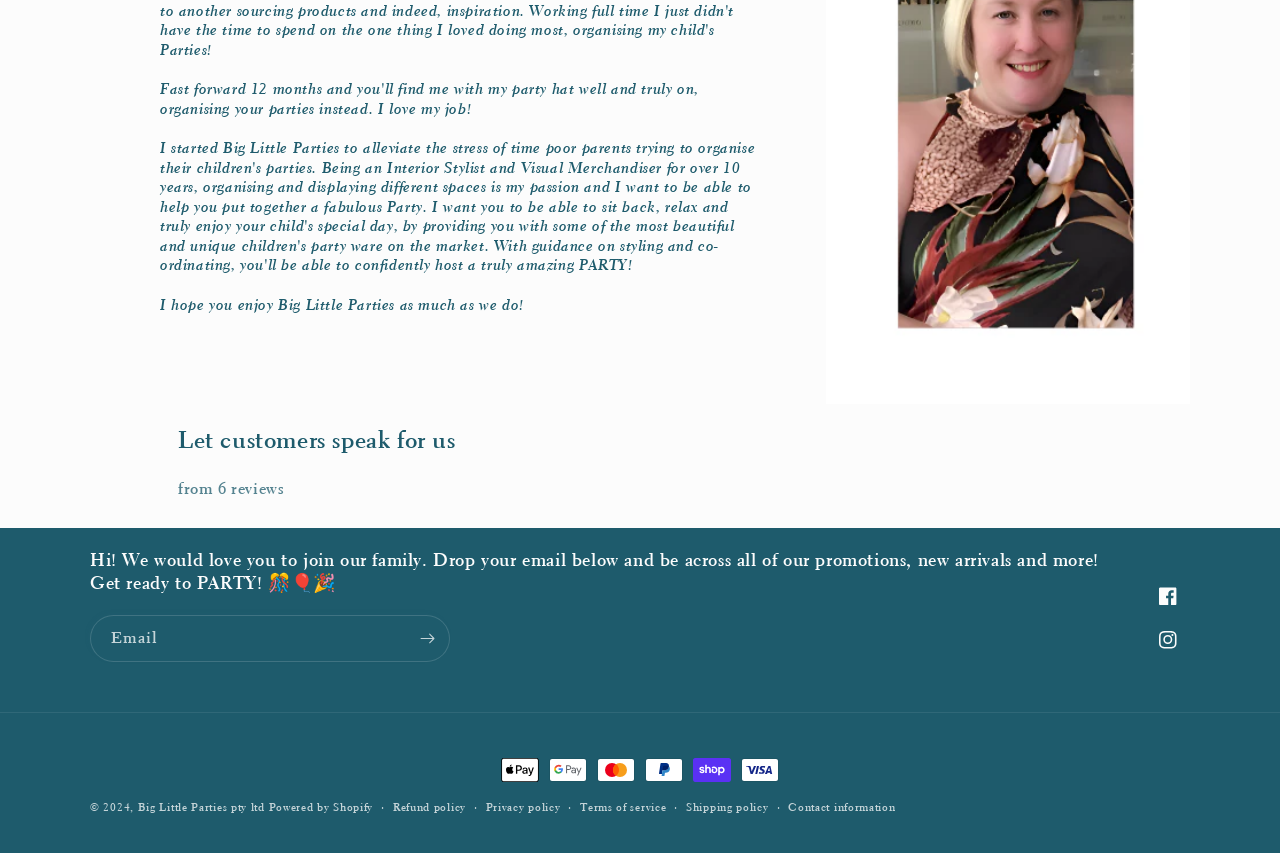Specify the bounding box coordinates of the element's area that should be clicked to execute the given instruction: "Subscribe to the newsletter". The coordinates should be four float numbers between 0 and 1, i.e., [left, top, right, bottom].

[0.071, 0.722, 0.351, 0.775]